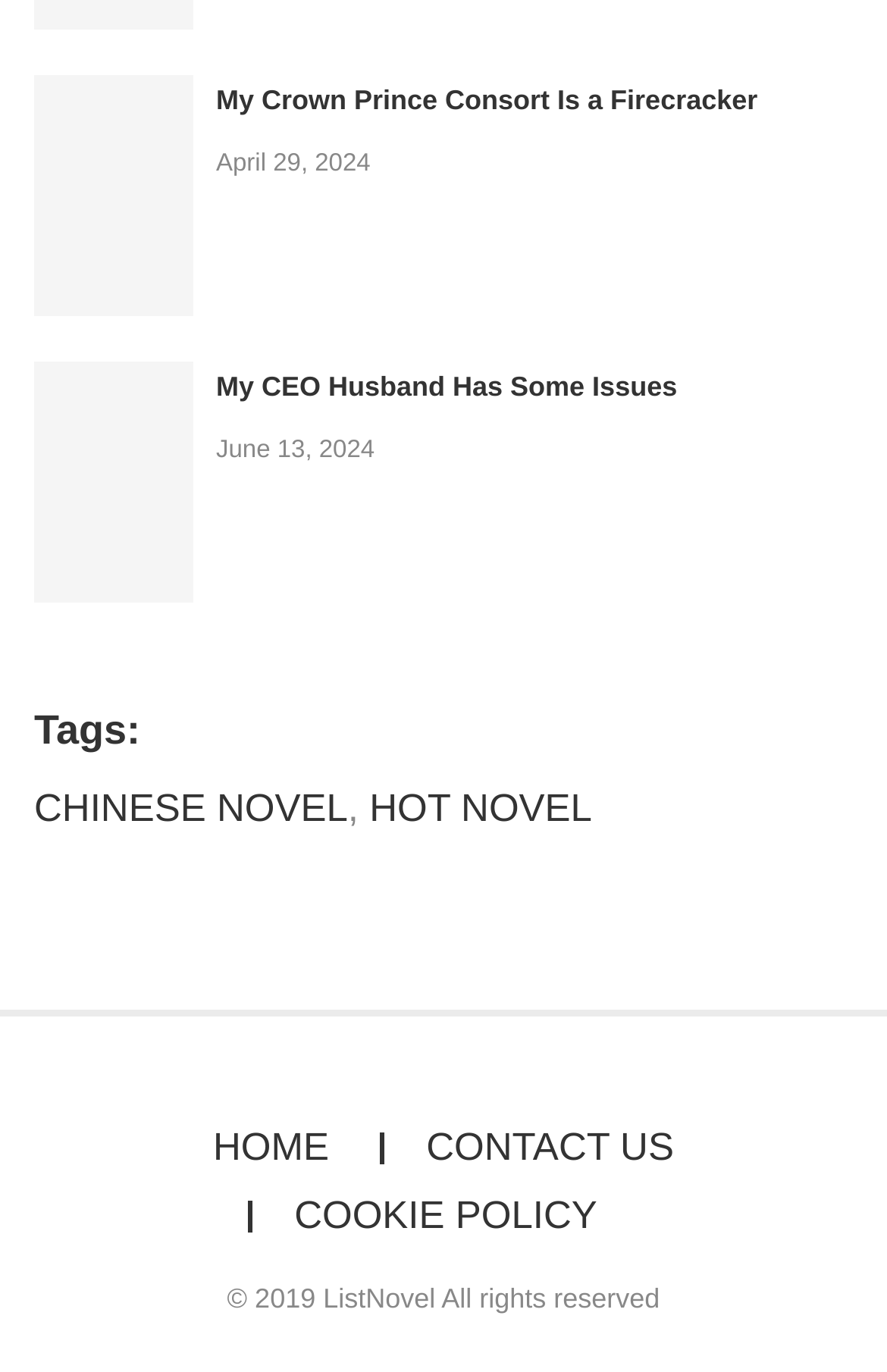Indicate the bounding box coordinates of the clickable region to achieve the following instruction: "view novel details."

[0.244, 0.062, 0.854, 0.085]